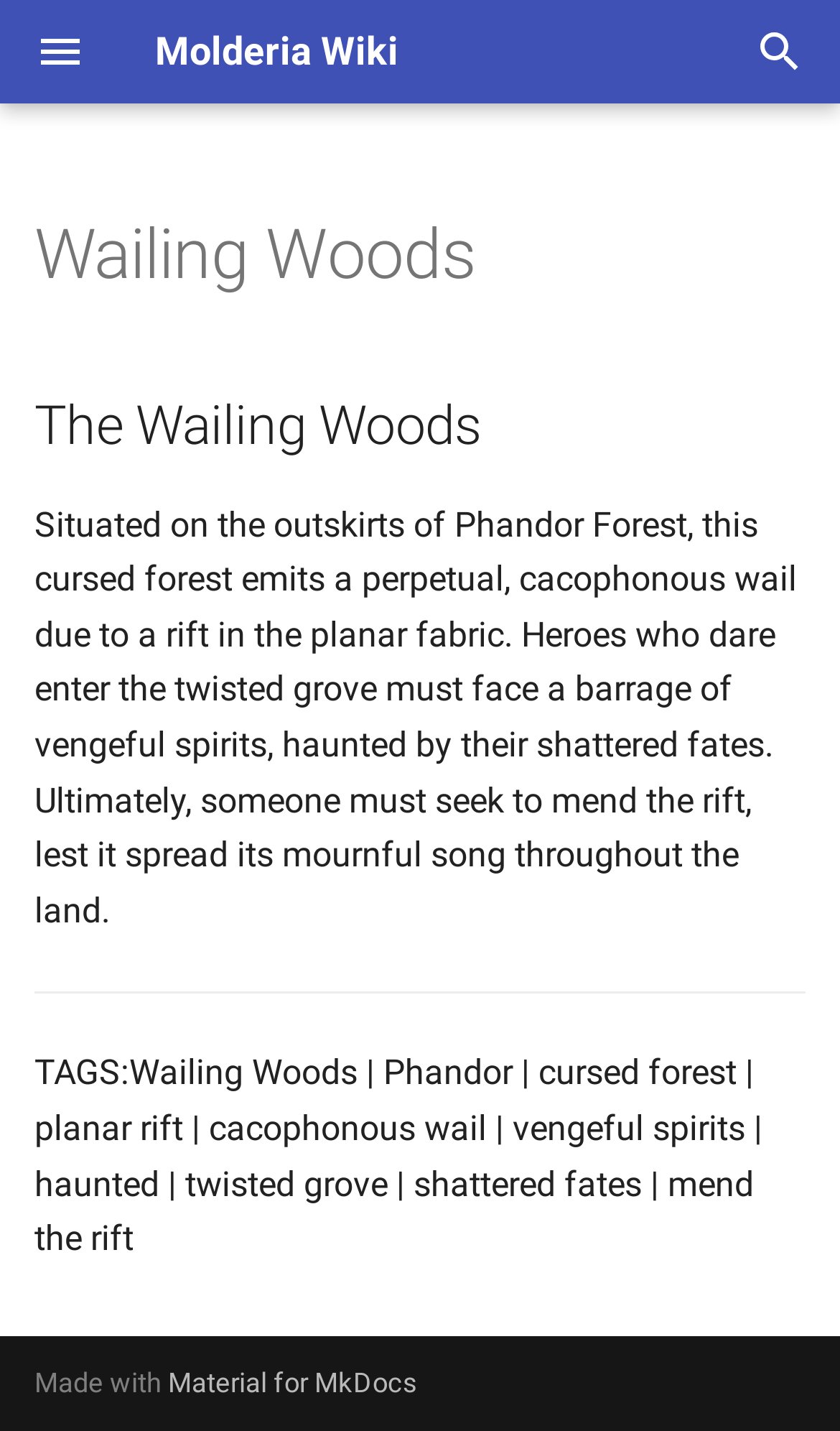What type of content is categorized under 'Artifacts'? Refer to the image and provide a one-word or short phrase answer.

Items